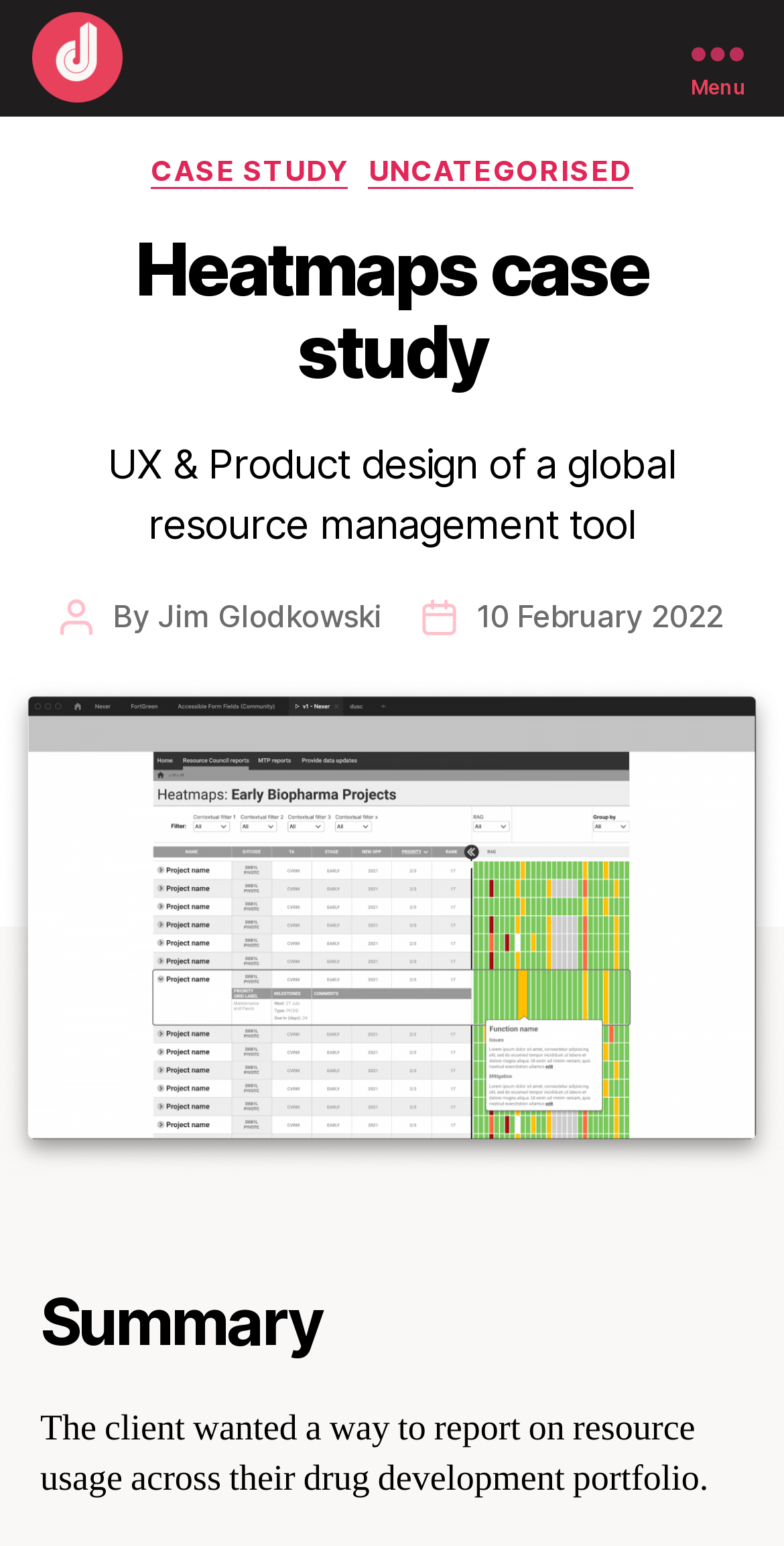Locate the UI element that matches the description Case study in the webpage screenshot. Return the bounding box coordinates in the format (top-left x, top-left y, bottom-right x, bottom-right y), with values ranging from 0 to 1.

[0.193, 0.098, 0.444, 0.122]